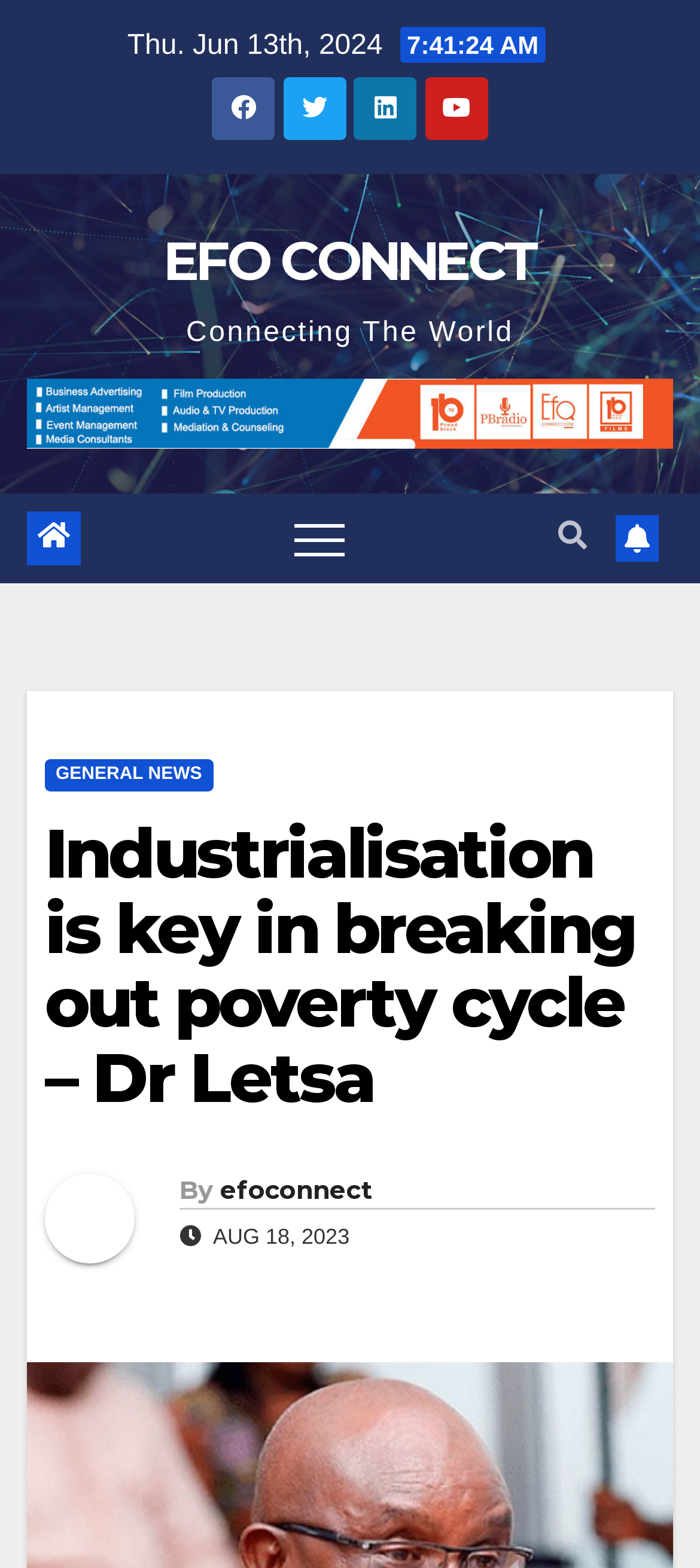Using the webpage screenshot, locate the HTML element that fits the following description and provide its bounding box: "EFO CONNECT".

[0.233, 0.145, 0.767, 0.188]